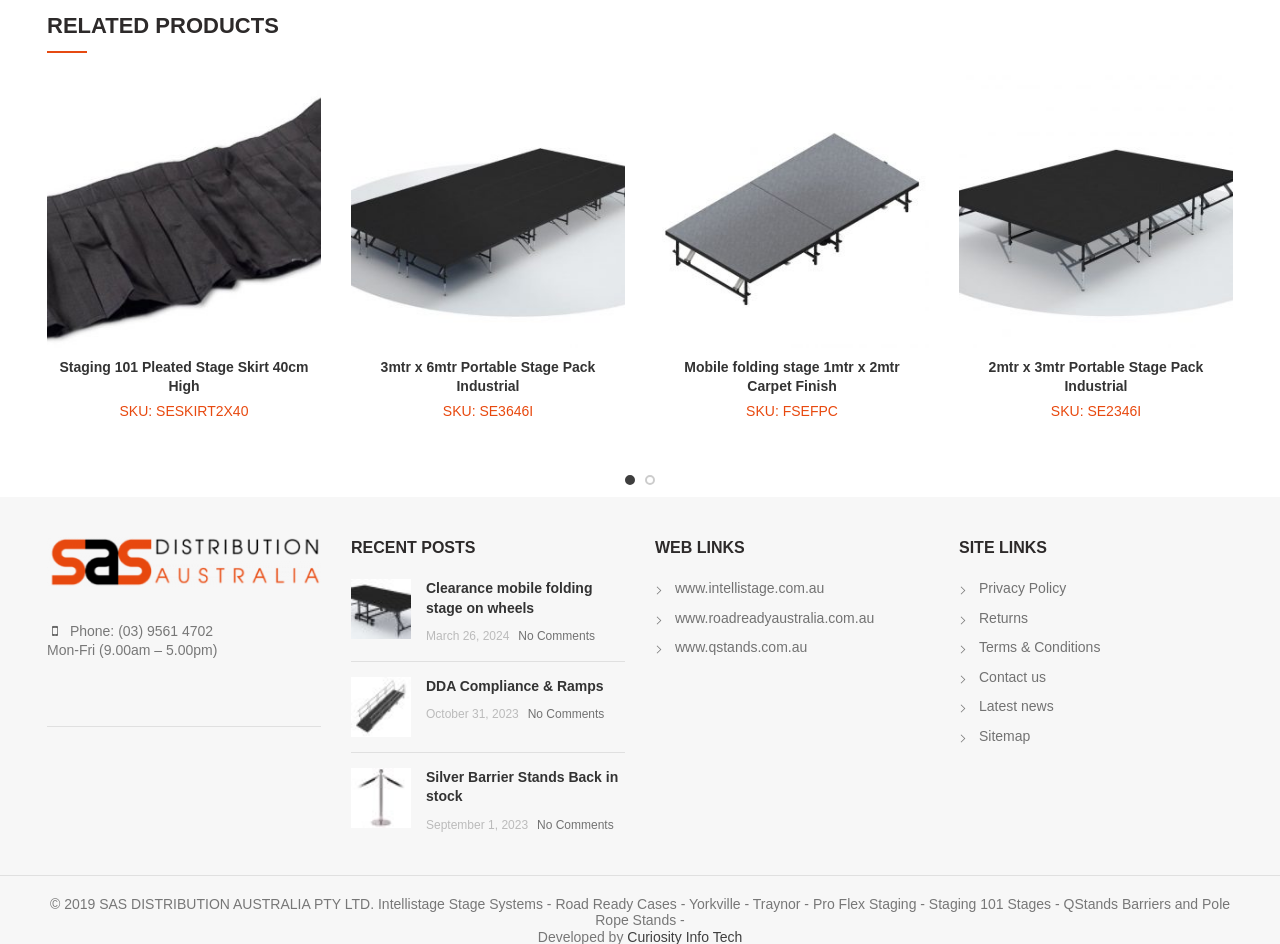What is the SKU of the 'Staging 101 Pleated Stage Skirt 40cm High' product?
By examining the image, provide a one-word or phrase answer.

SESKIRT2X40